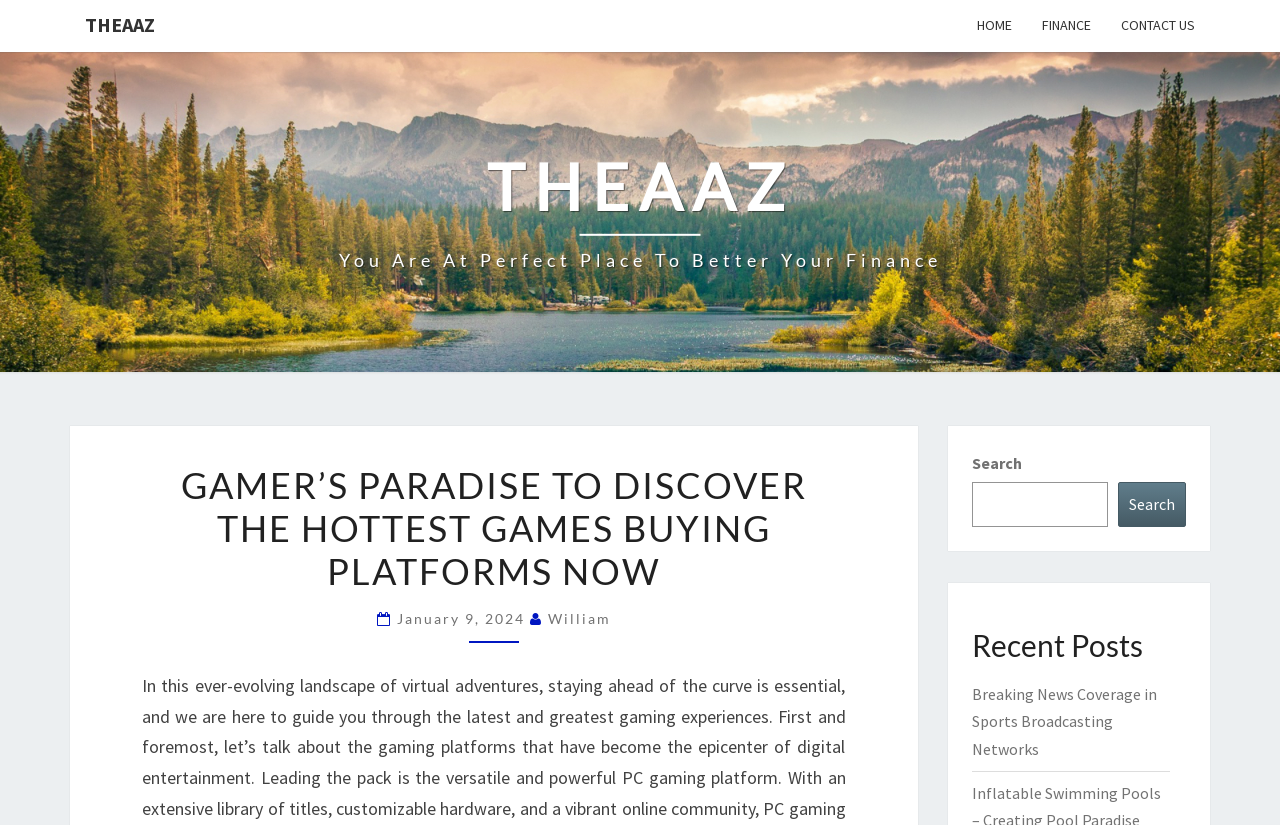Please provide the bounding box coordinates for the element that needs to be clicked to perform the following instruction: "visit finance page". The coordinates should be given as four float numbers between 0 and 1, i.e., [left, top, right, bottom].

[0.802, 0.0, 0.864, 0.063]